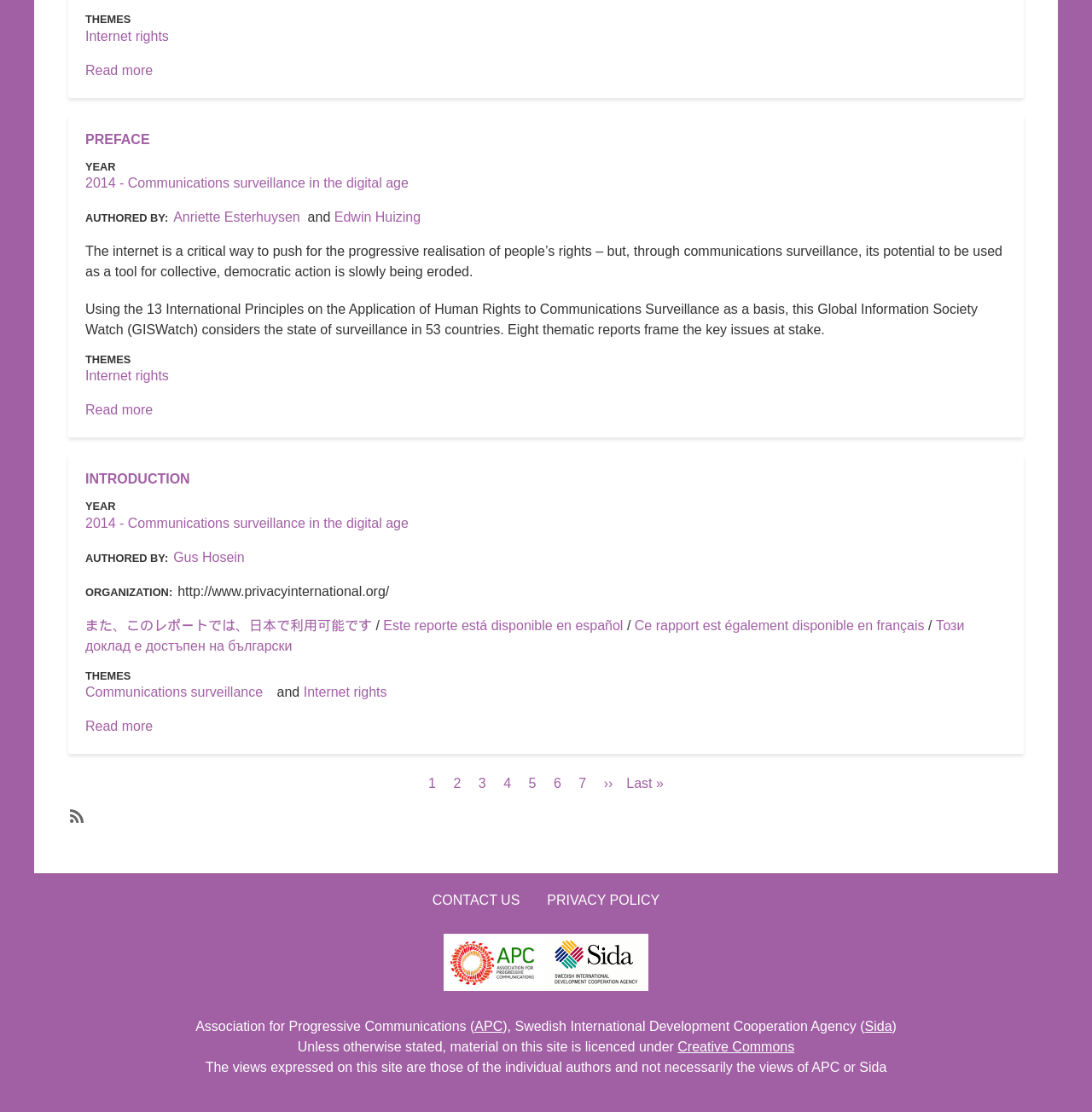Respond to the following query with just one word or a short phrase: 
How many pages are there in total?

7